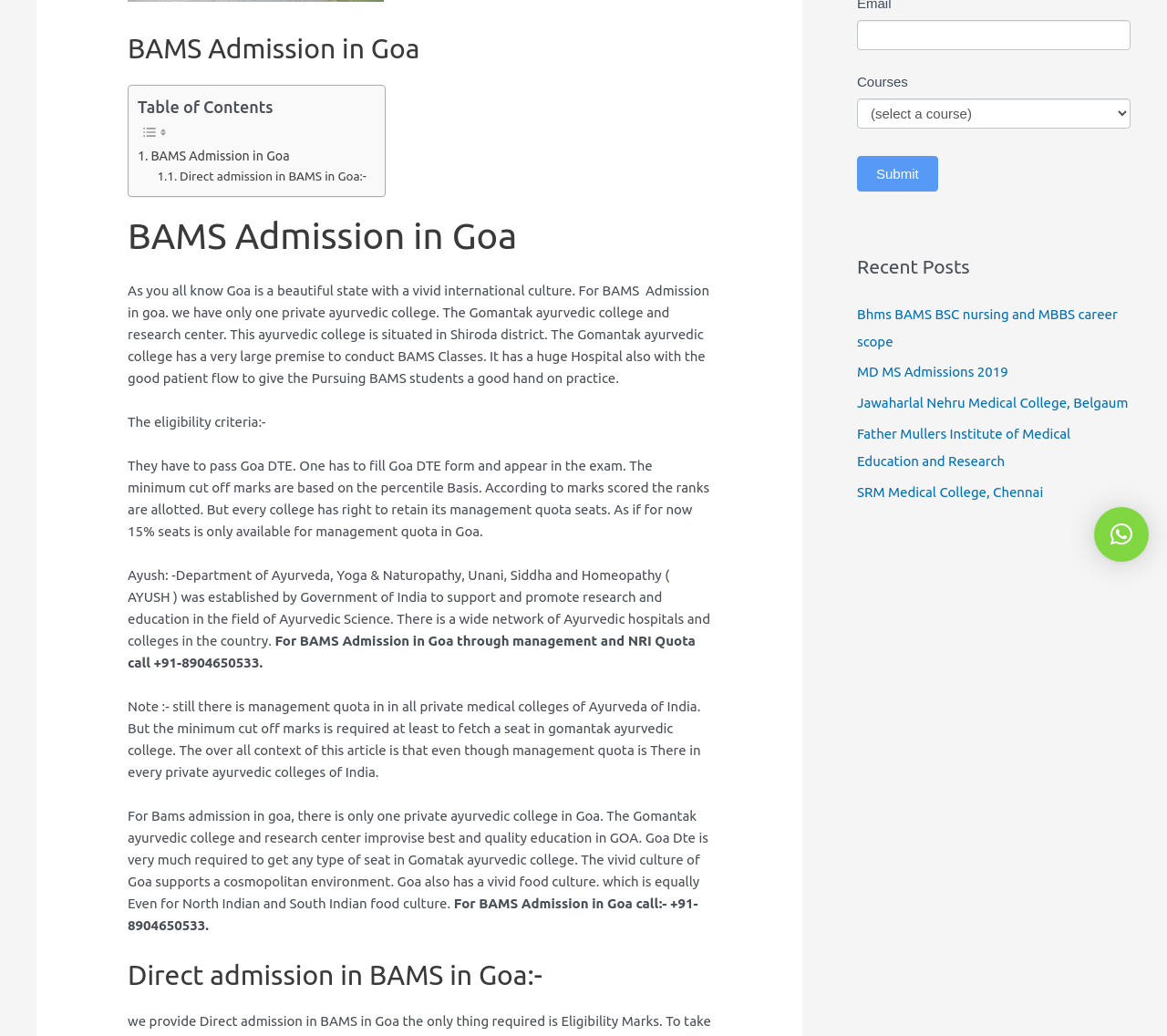Please determine the bounding box coordinates for the UI element described here. Use the format (top-left x, top-left y, bottom-right x, bottom-right y) with values bounded between 0 and 1: Submit

[0.734, 0.151, 0.804, 0.185]